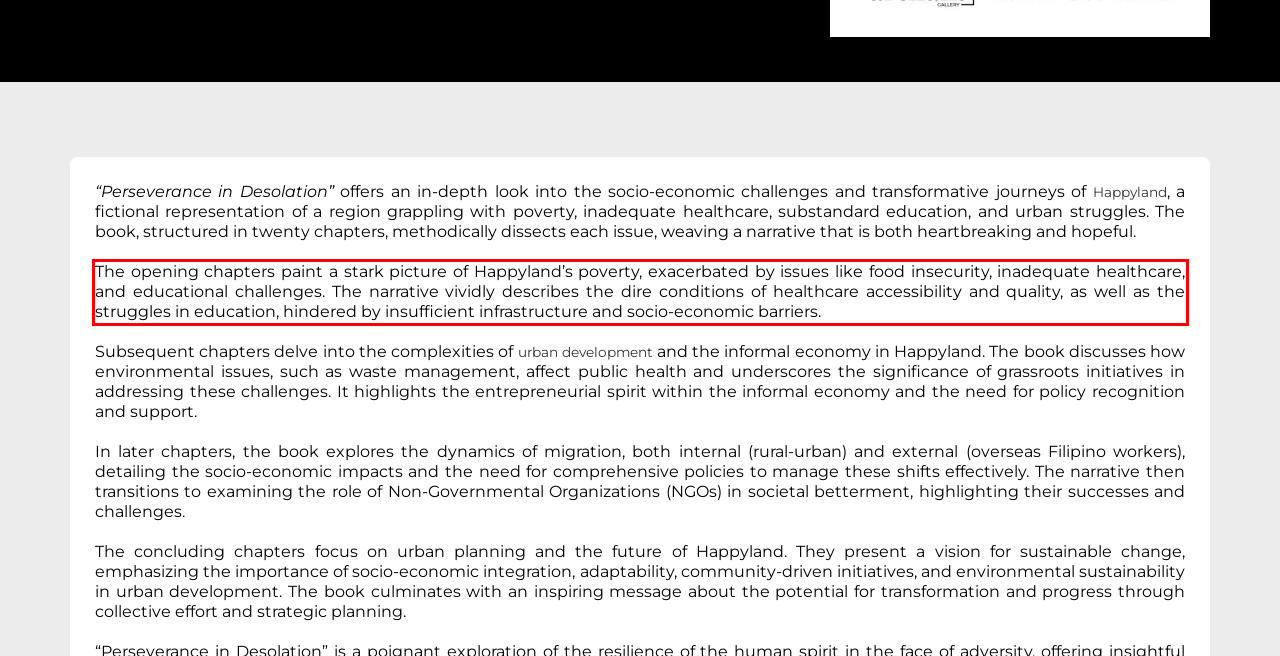Please identify and extract the text from the UI element that is surrounded by a red bounding box in the provided webpage screenshot.

The opening chapters paint a stark picture of Happyland’s poverty, exacerbated by issues like food insecurity, inadequate healthcare, and educational challenges. The narrative vividly describes the dire conditions of healthcare accessibility and quality, as well as the struggles in education, hindered by insufficient infrastructure and socio-economic barriers.